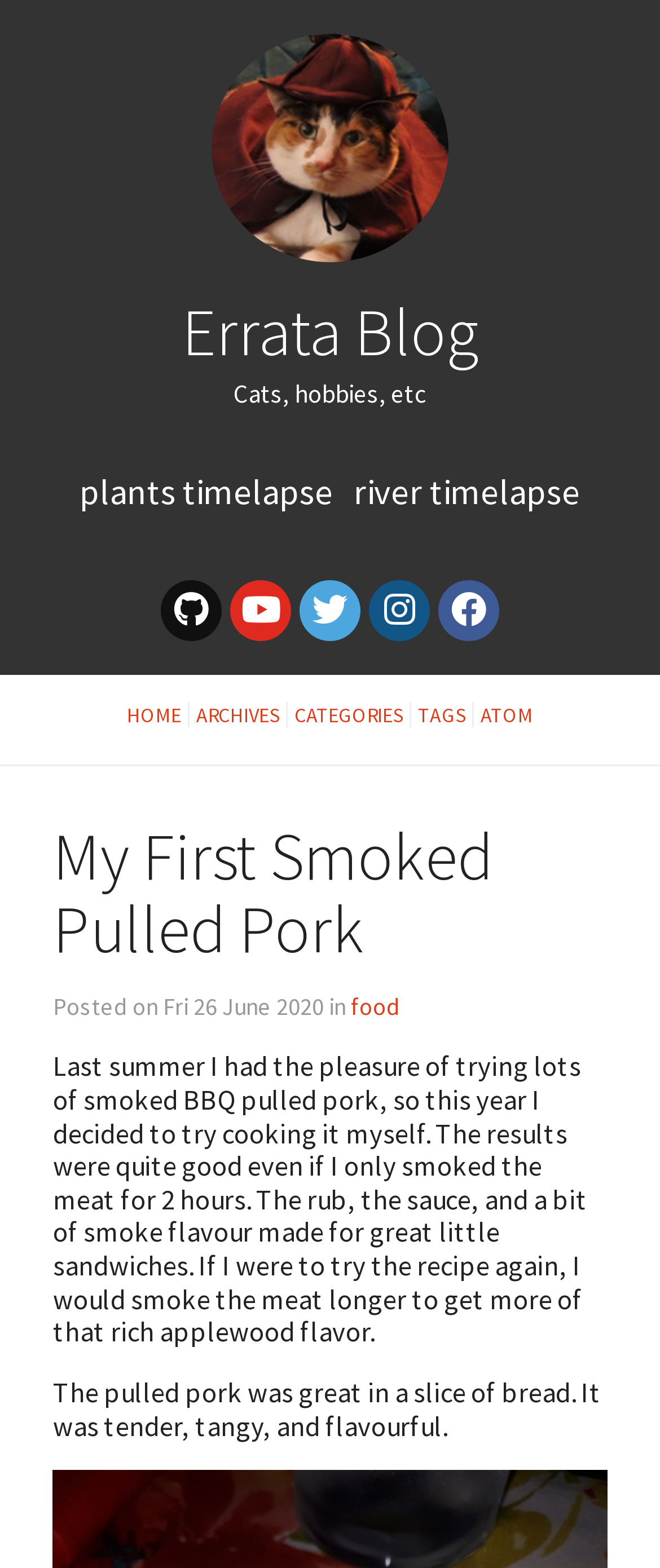Please identify the bounding box coordinates of the area I need to click to accomplish the following instruction: "view food category".

[0.531, 0.632, 0.606, 0.651]